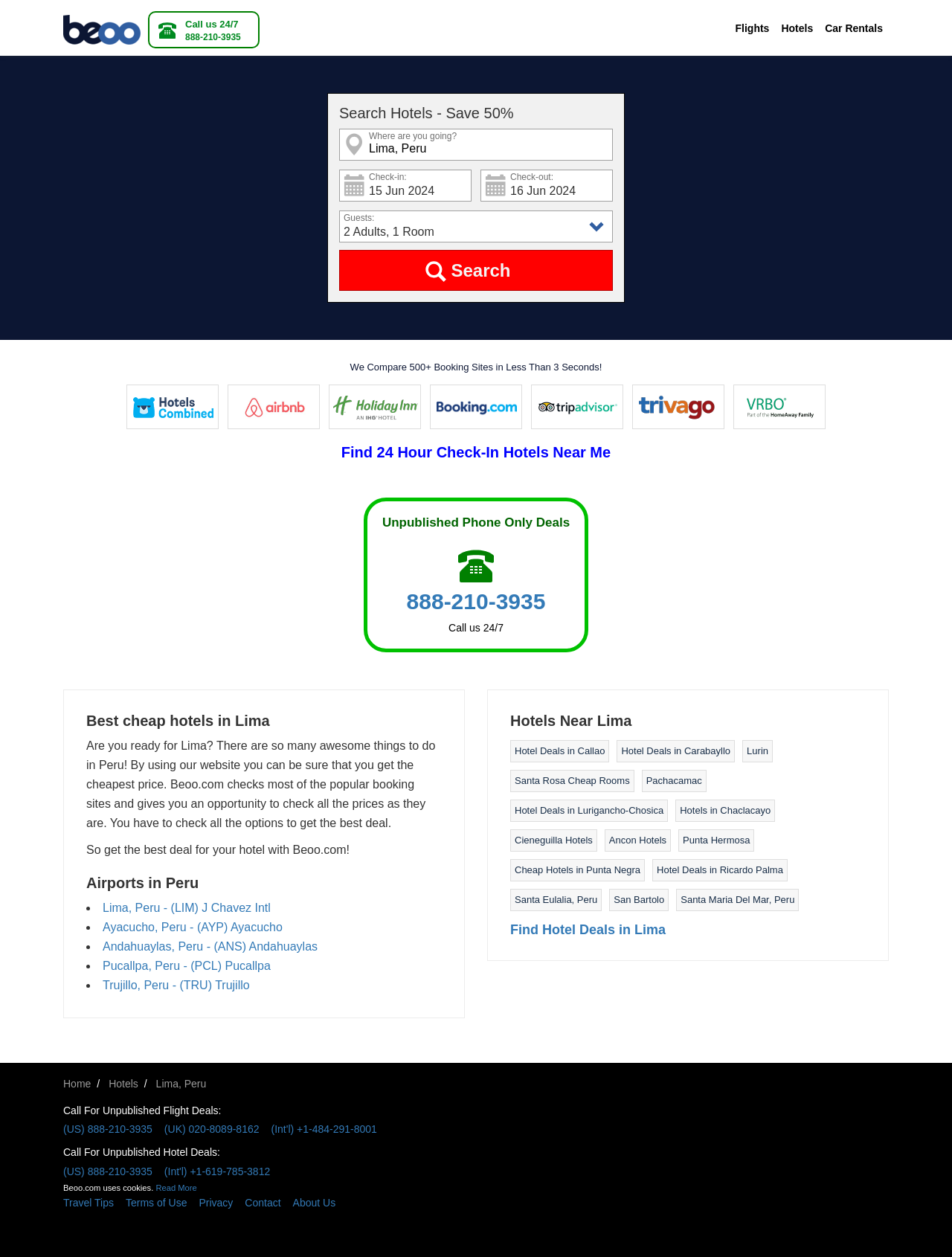Can you determine the bounding box coordinates of the area that needs to be clicked to fulfill the following instruction: "Call for unpublished phone only deals"?

[0.382, 0.495, 0.618, 0.504]